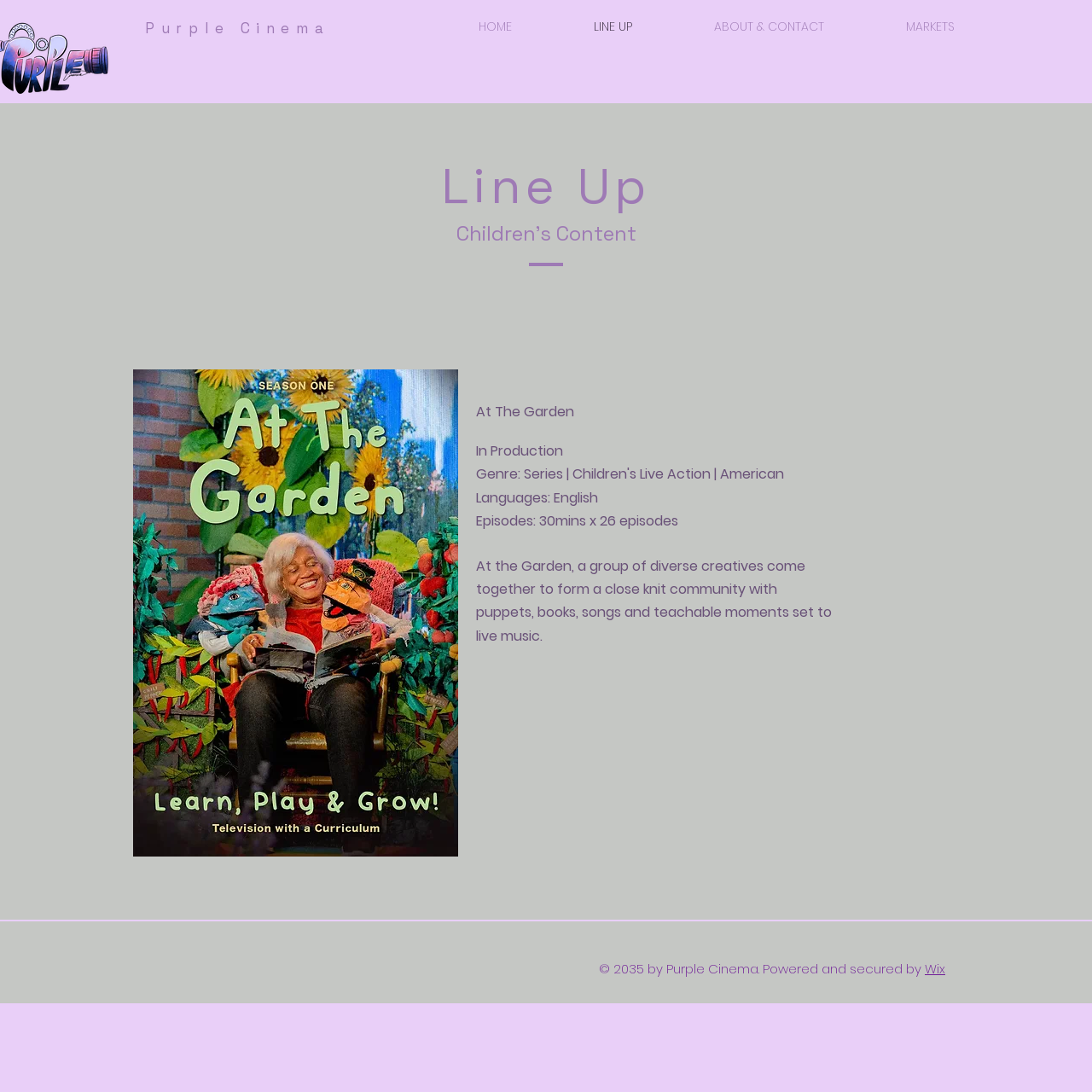Answer succinctly with a single word or phrase:
What is the copyright year of the webpage?

2035